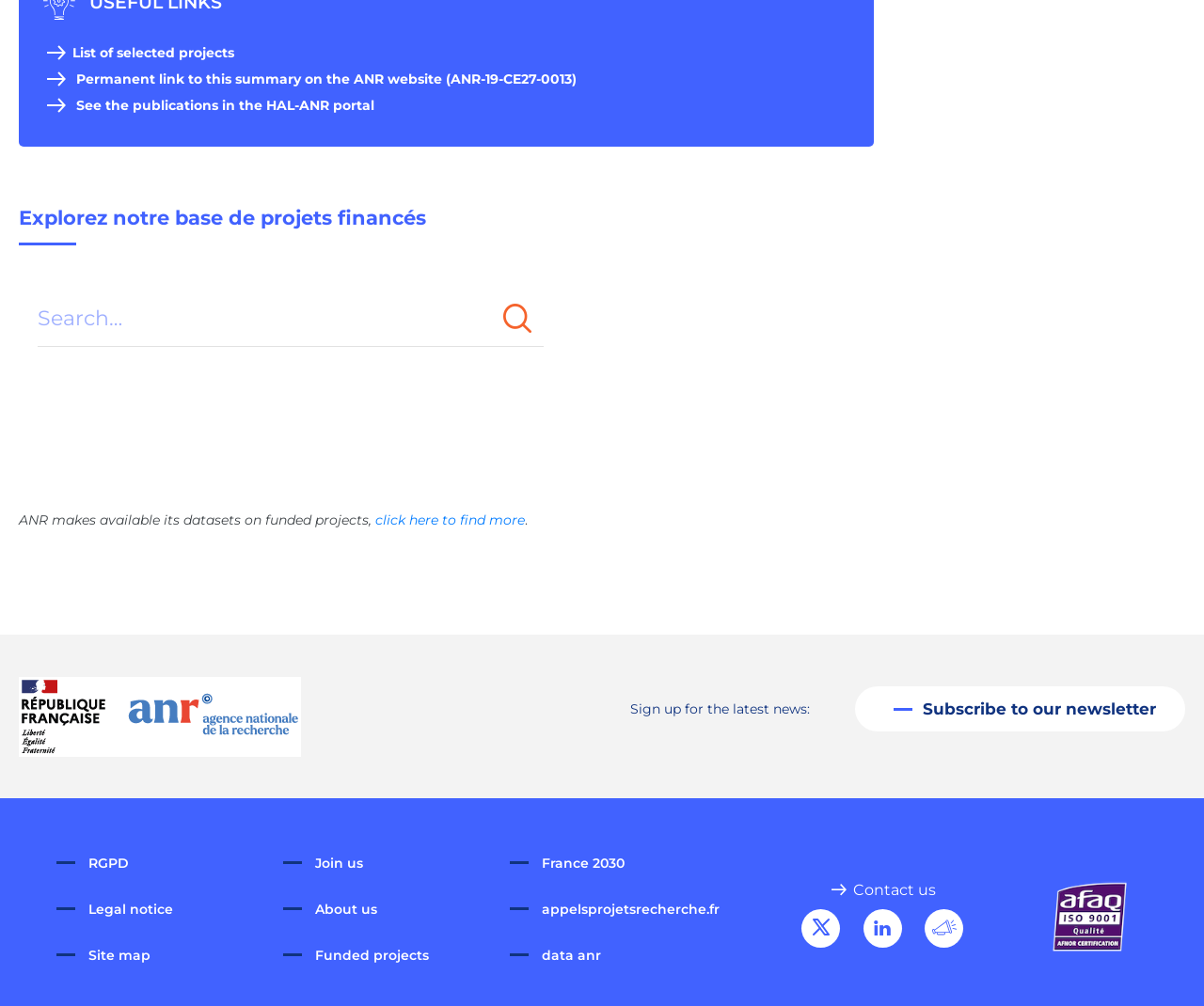How can I stay updated with the latest news?
From the image, respond with a single word or phrase.

Subscribe to the newsletter